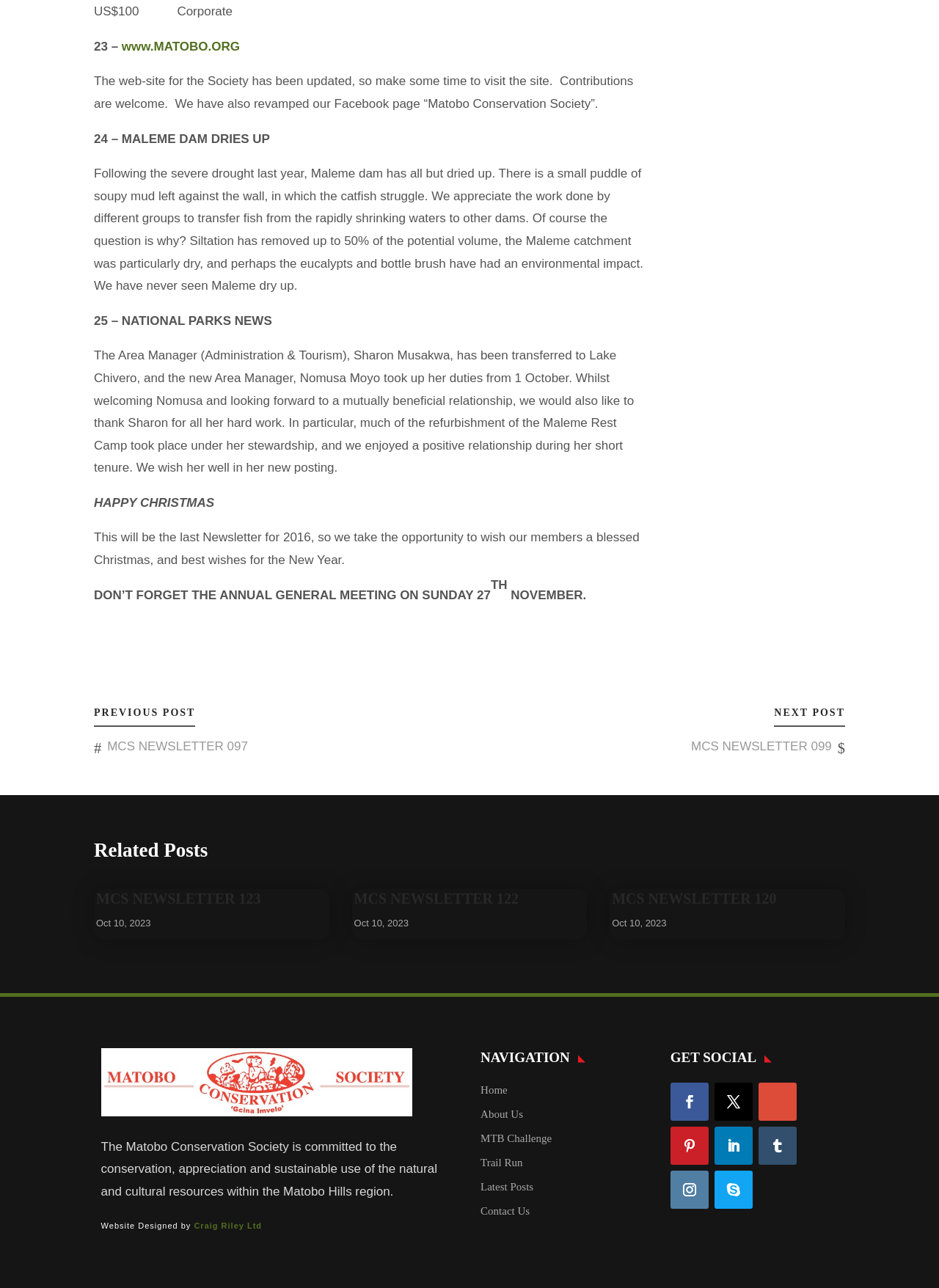When is the next Annual General Meeting? Based on the image, give a response in one word or a short phrase.

Sunday 27 November